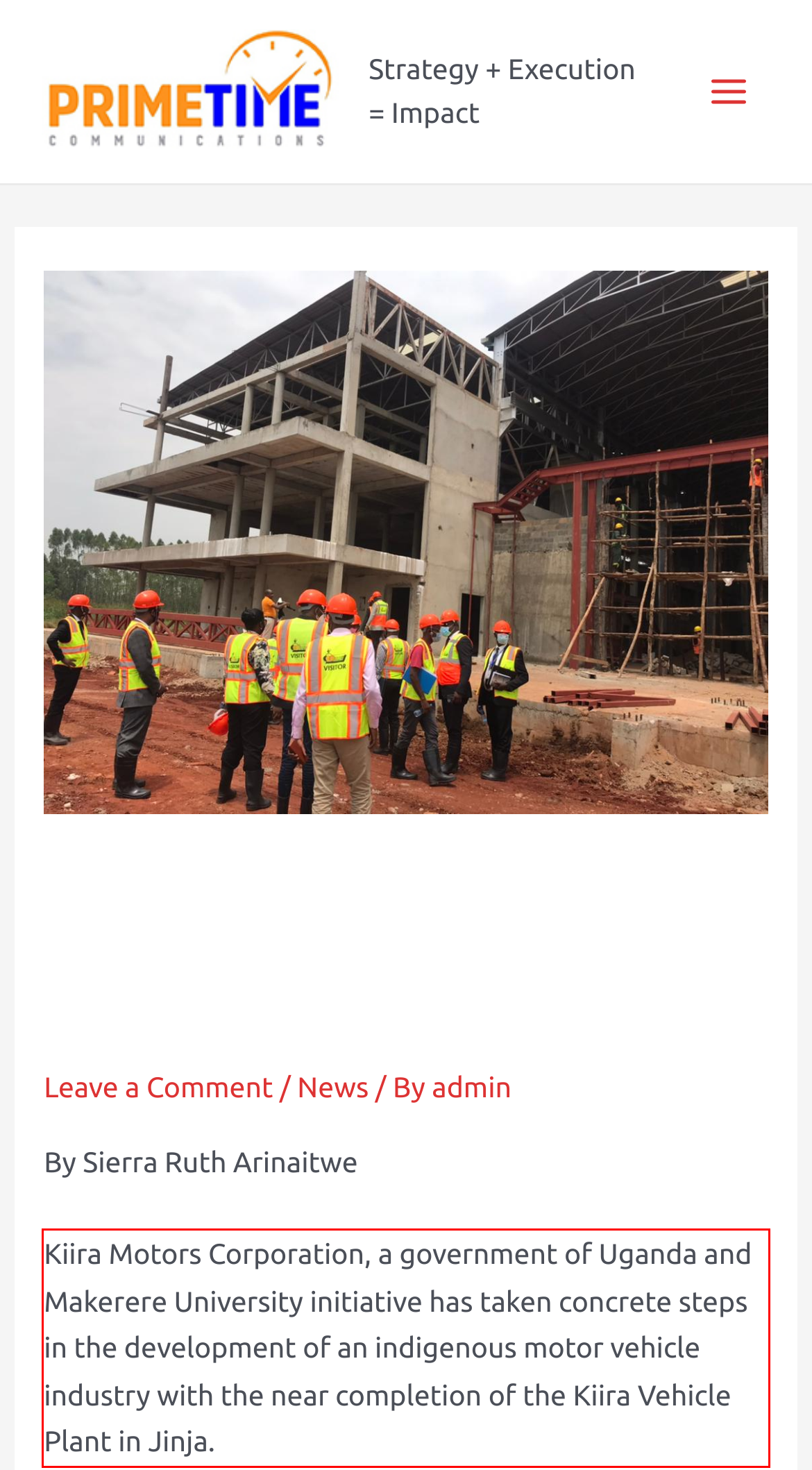Please look at the webpage screenshot and extract the text enclosed by the red bounding box.

Kiira Motors Corporation, a government of Uganda and Makerere University initiative has taken concrete steps in the development of an indigenous motor vehicle industry with the near completion of the Kiira Vehicle Plant in Jinja.